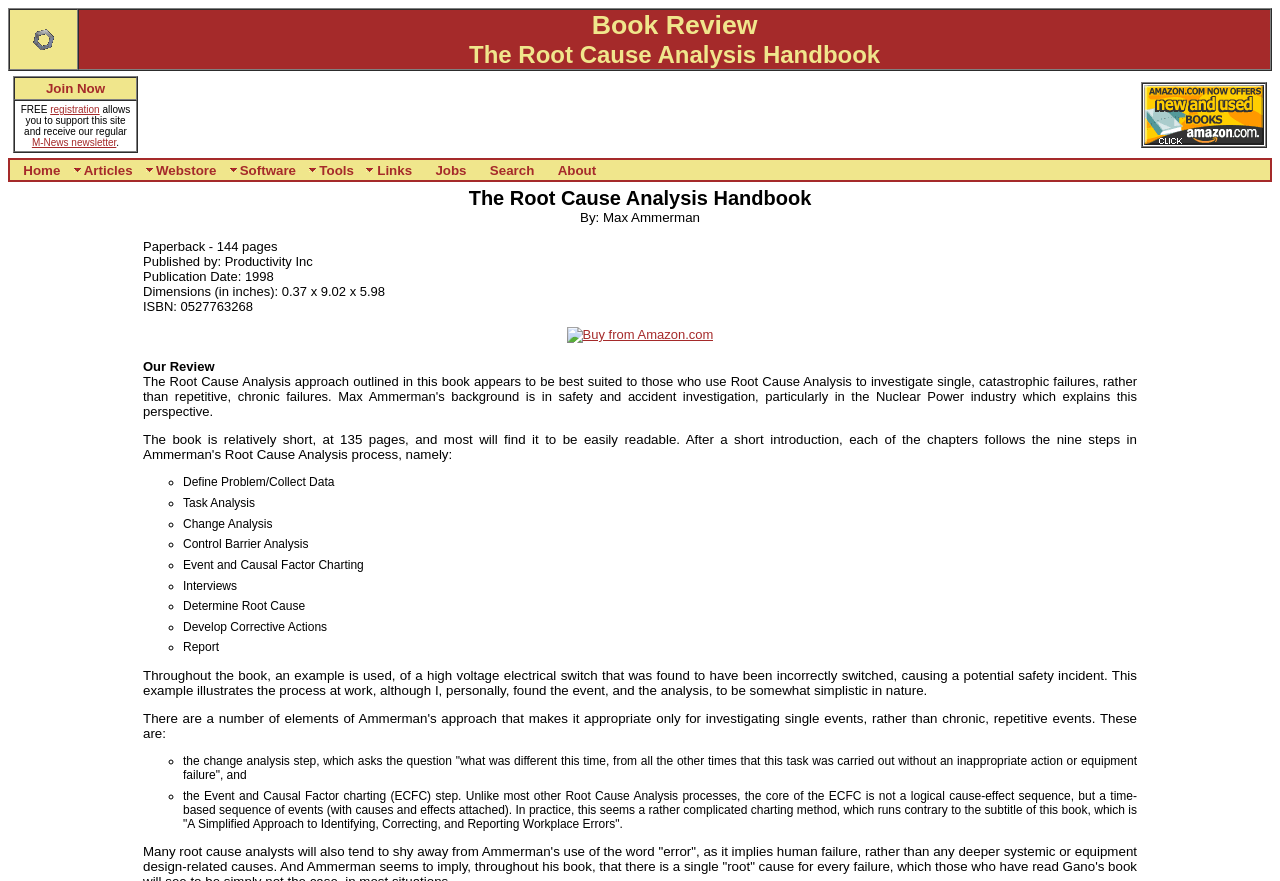Give a one-word or short phrase answer to the question: 
Where can the book be bought from?

Amazon.com